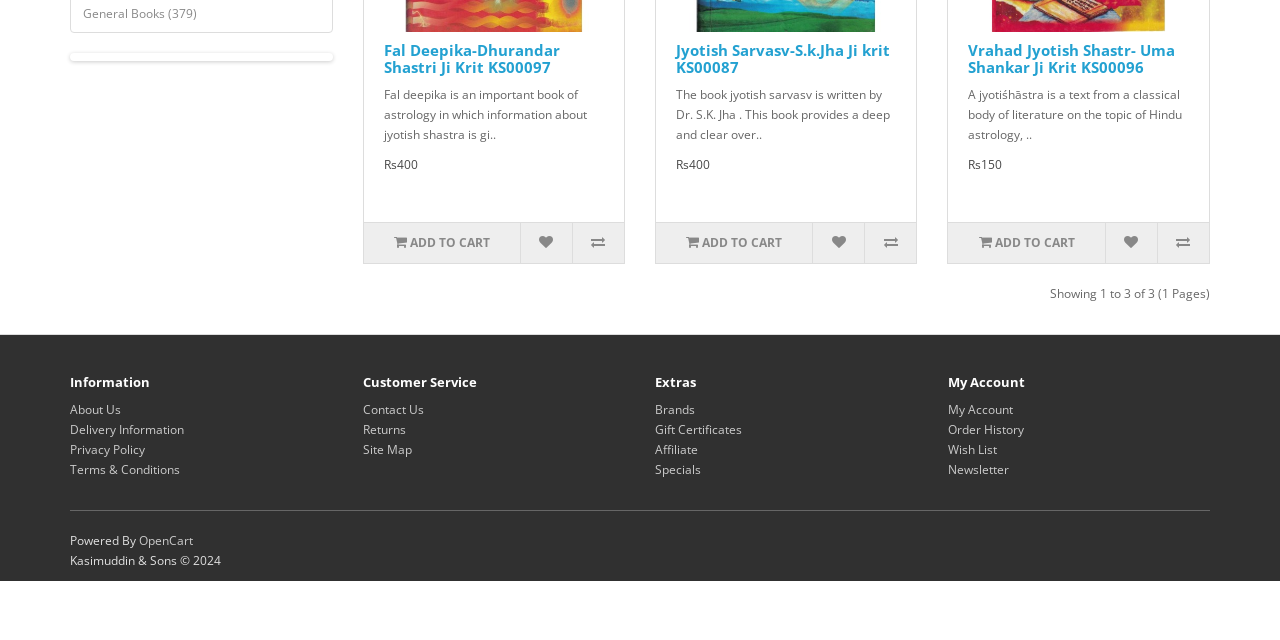Extract the bounding box coordinates for the HTML element that matches this description: "parent_node: ADD TO CART". The coordinates should be four float numbers between 0 and 1, i.e., [left, top, right, bottom].

[0.863, 0.349, 0.904, 0.411]